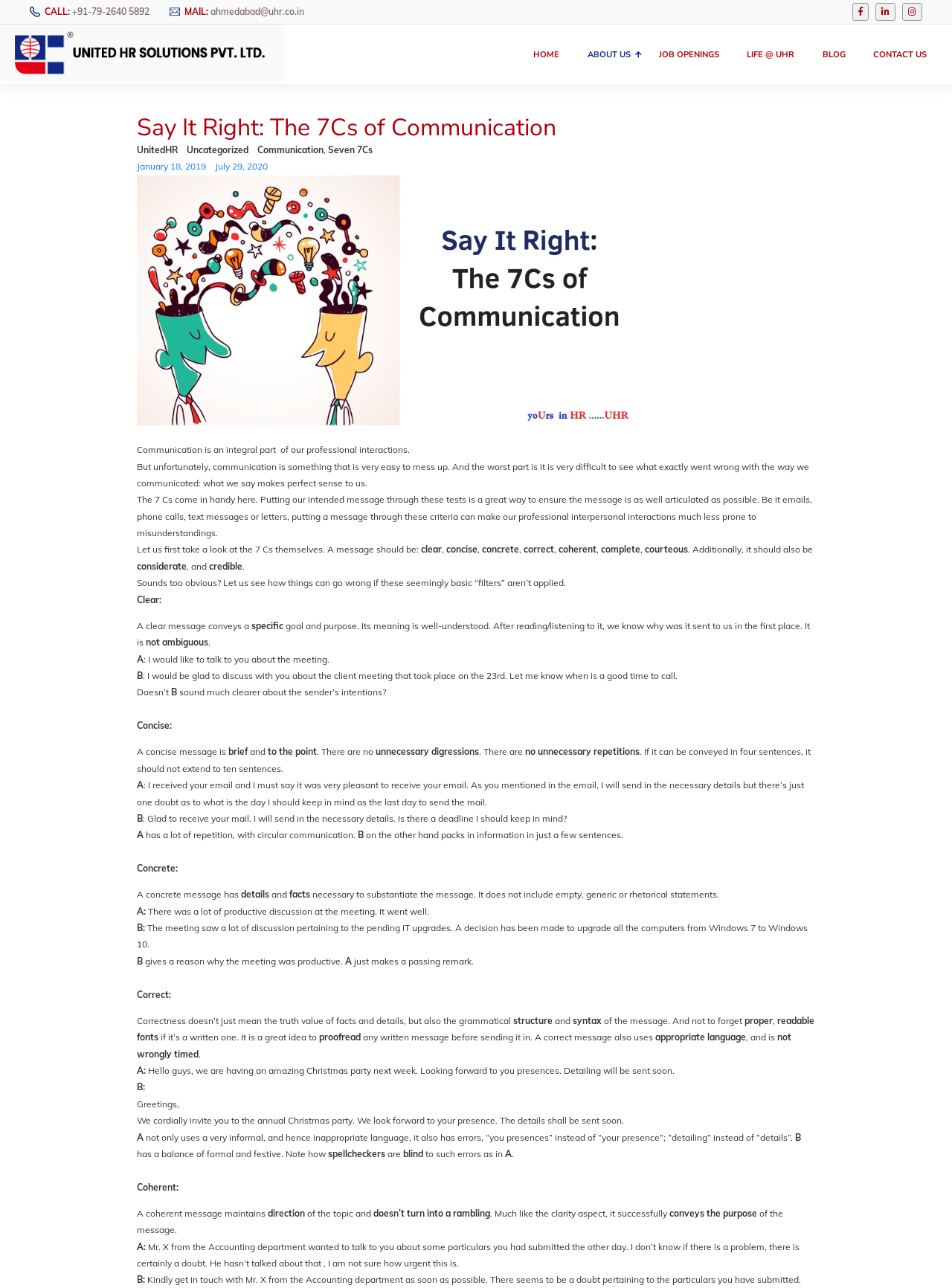Please determine the bounding box coordinates of the element's region to click for the following instruction: "Click the 'Seven 7Cs' link".

[0.431, 0.14, 0.489, 0.151]